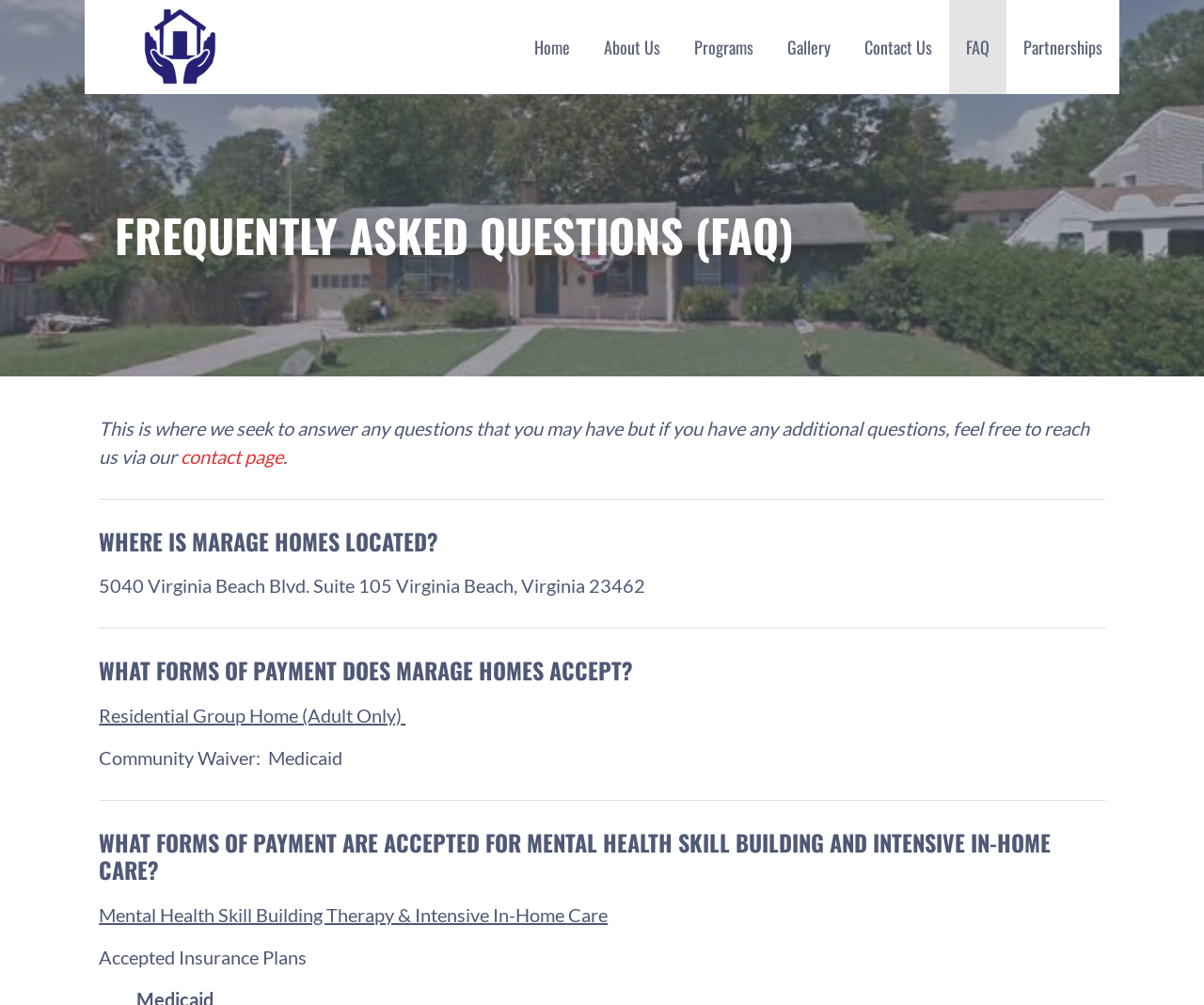Can you extract the primary headline text from the webpage?

FREQUENTLY ASKED QUESTIONS (FAQ)